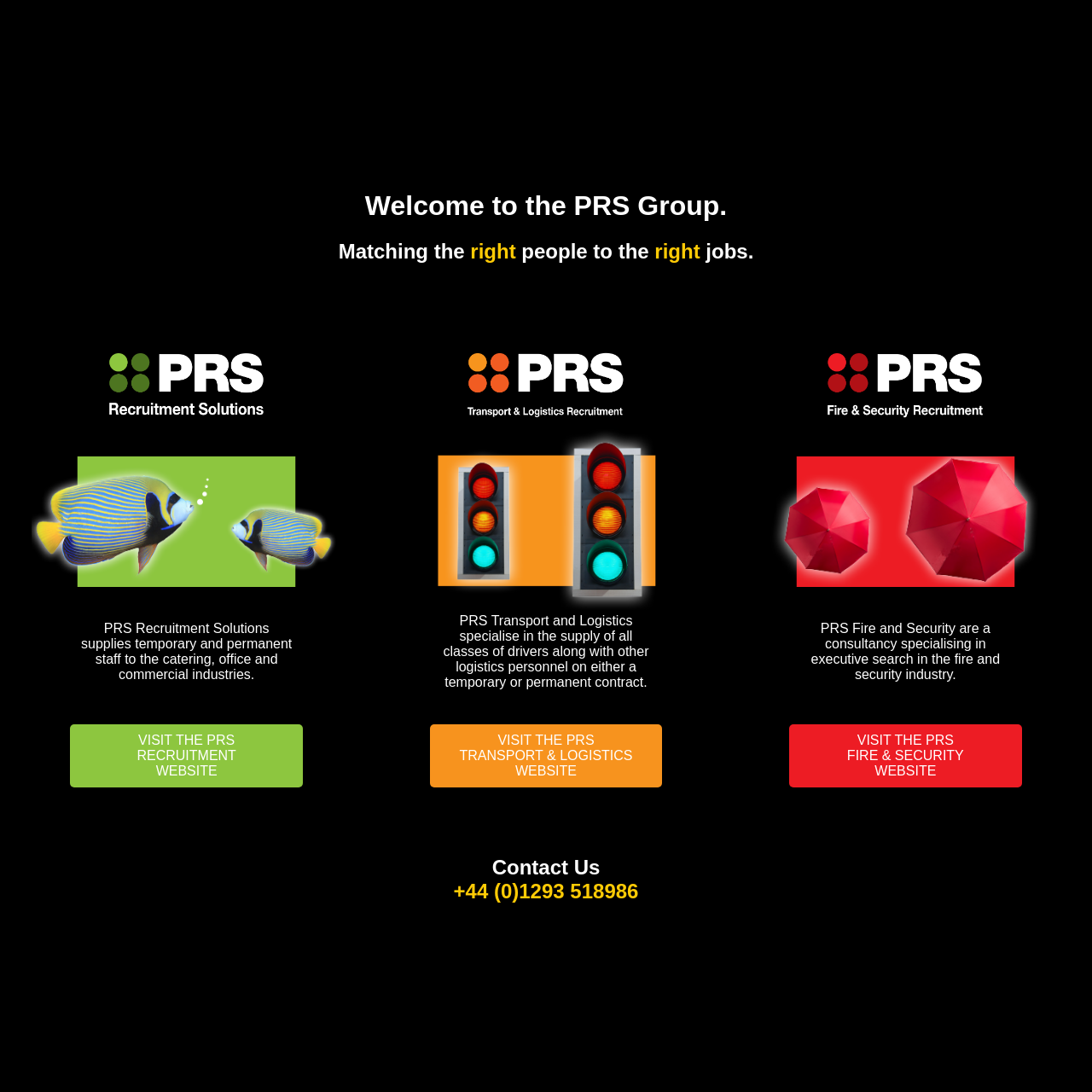What is the main purpose of PRS?
Using the information from the image, provide a comprehensive answer to the question.

Based on the webpage content, PRS seems to be a recruitment agency that supplies temporary and permanent staff to various industries, including catering, office, commercial, transport, and logistics, as well as executive search in the fire and security industry.